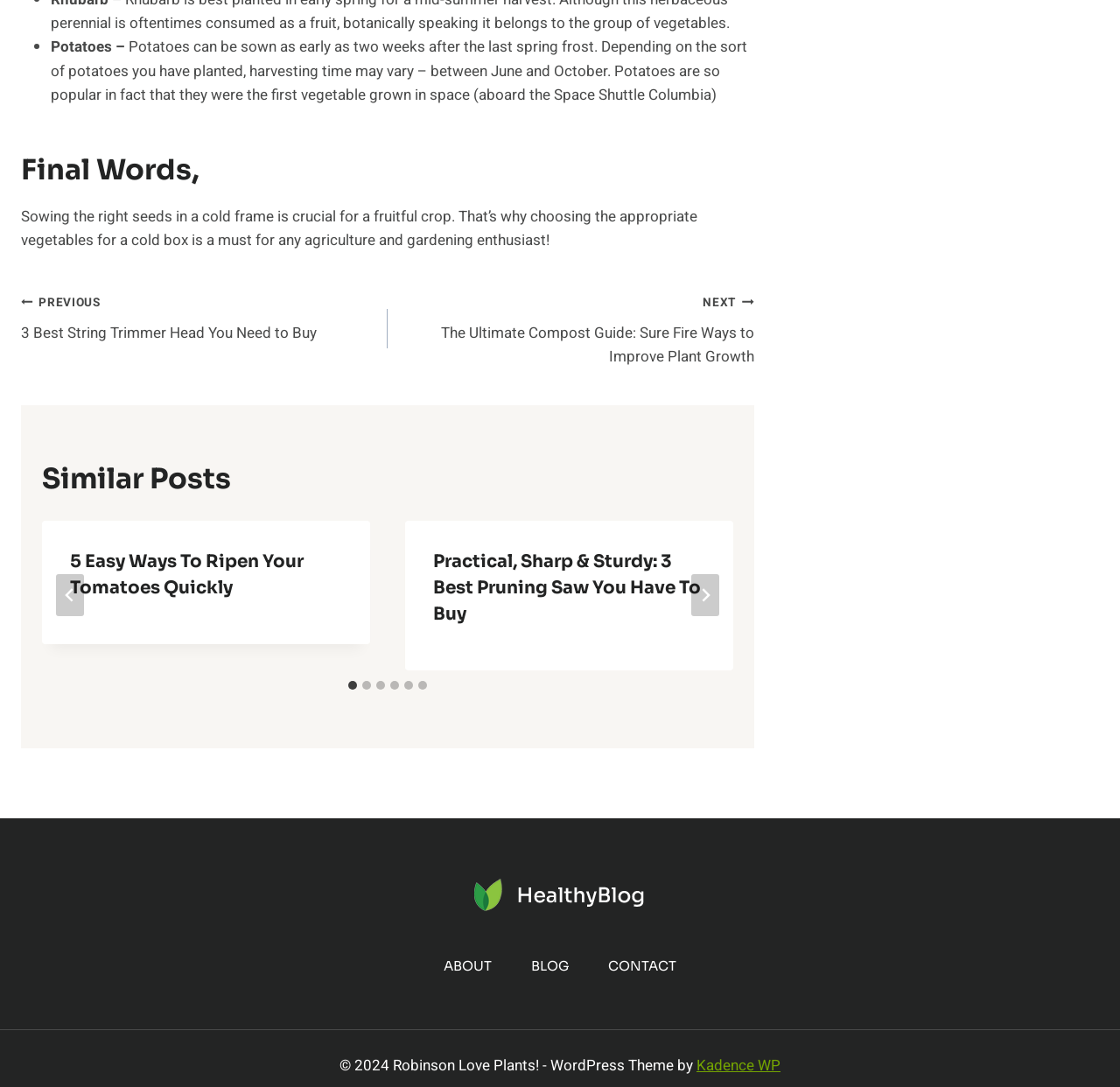Based on the element description Products, identify the bounding box coordinates for the UI element. The coordinates should be in the format (top-left x, top-left y, bottom-right x, bottom-right y) and within the 0 to 1 range.

None